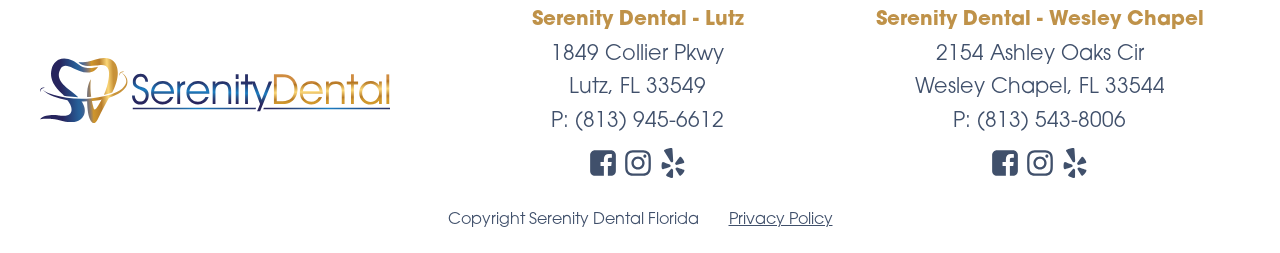What is the phone number of the Wesley Chapel location?
Using the image, answer in one word or phrase.

(813) 543-8006